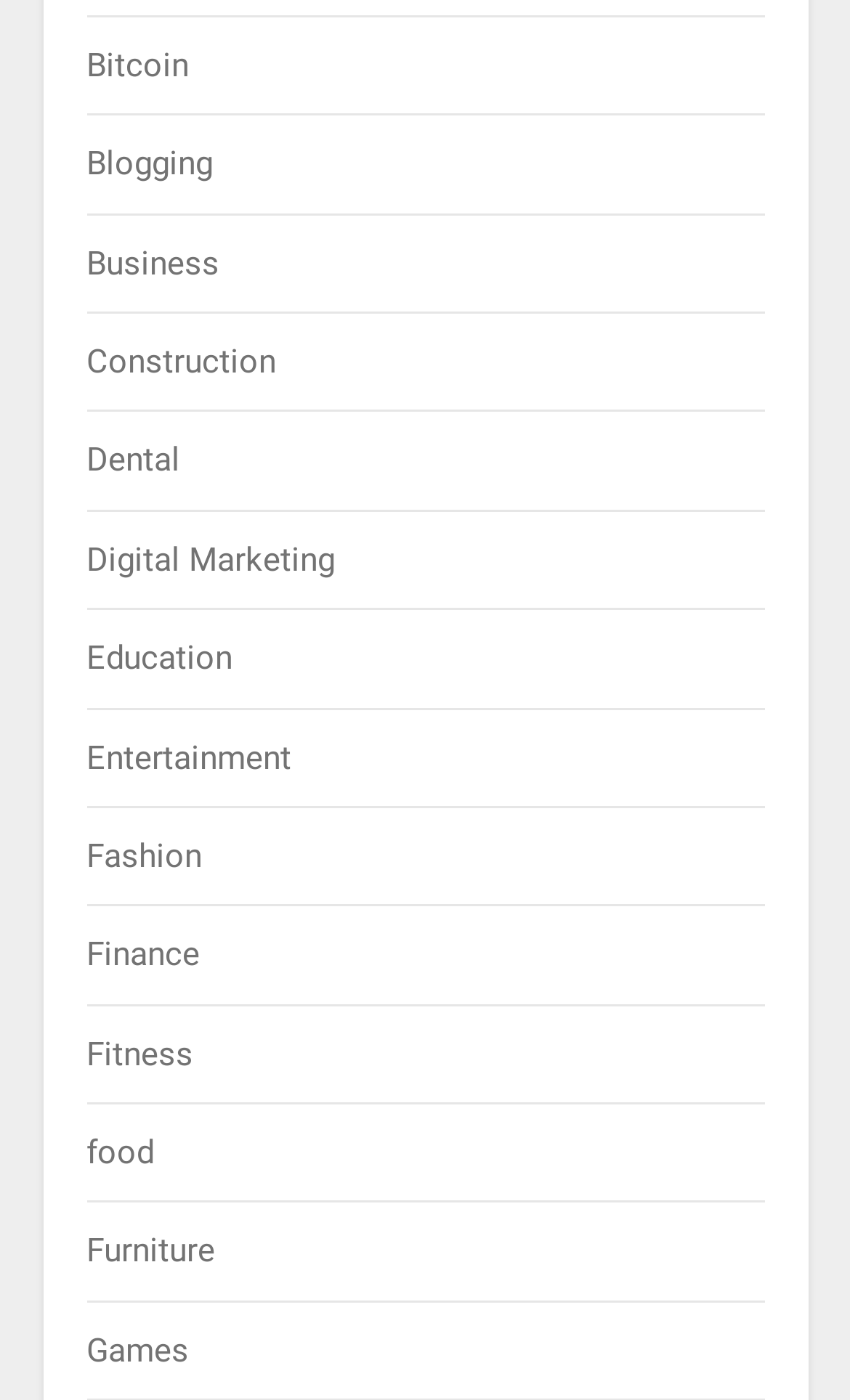Determine the bounding box coordinates for the area you should click to complete the following instruction: "Browse Furniture".

[0.101, 0.88, 0.253, 0.908]